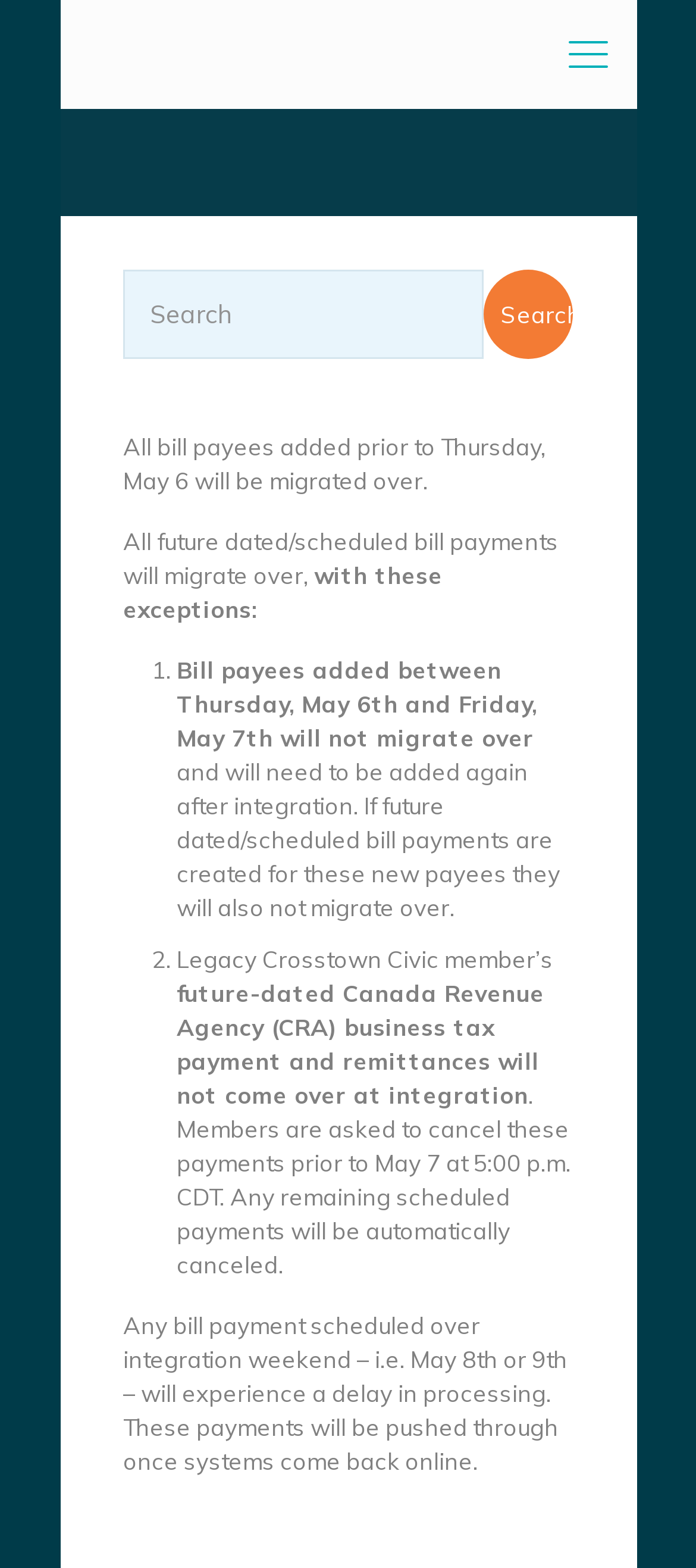Can you look at the image and give a comprehensive answer to the question:
What type of bill payees will not migrate over?

The page states that bill payees added between Thursday, May 6th and Friday, May 7th will not migrate over and will need to be added again after integration. This implies that these specific bill payees will not be automatically transferred during the integration process.